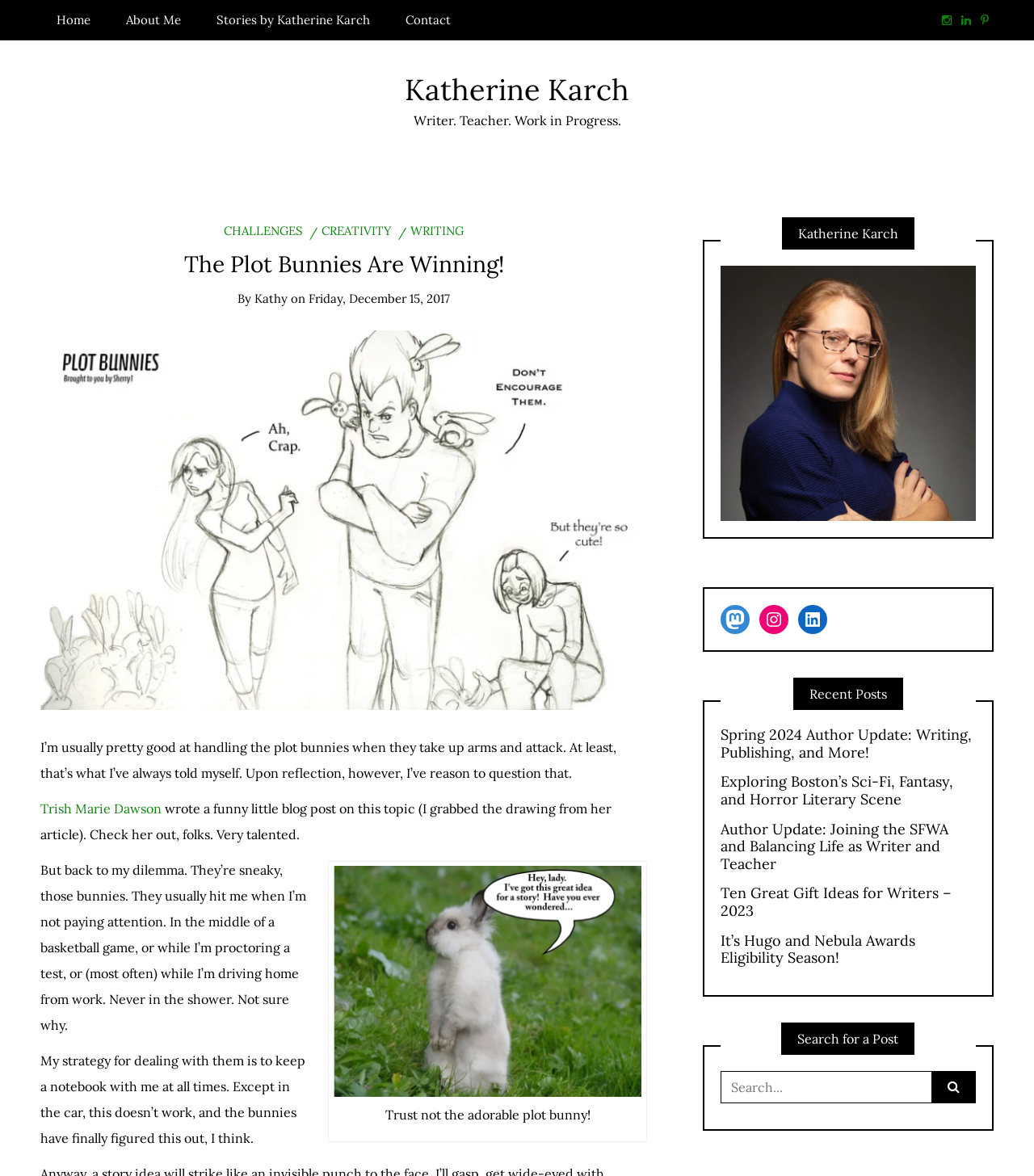Is there a search function on the webpage?
Using the information from the image, answer the question thoroughly.

I determined the answer by looking at the search box and the static text 'Search for:' which is located at the bottom of the webpage.